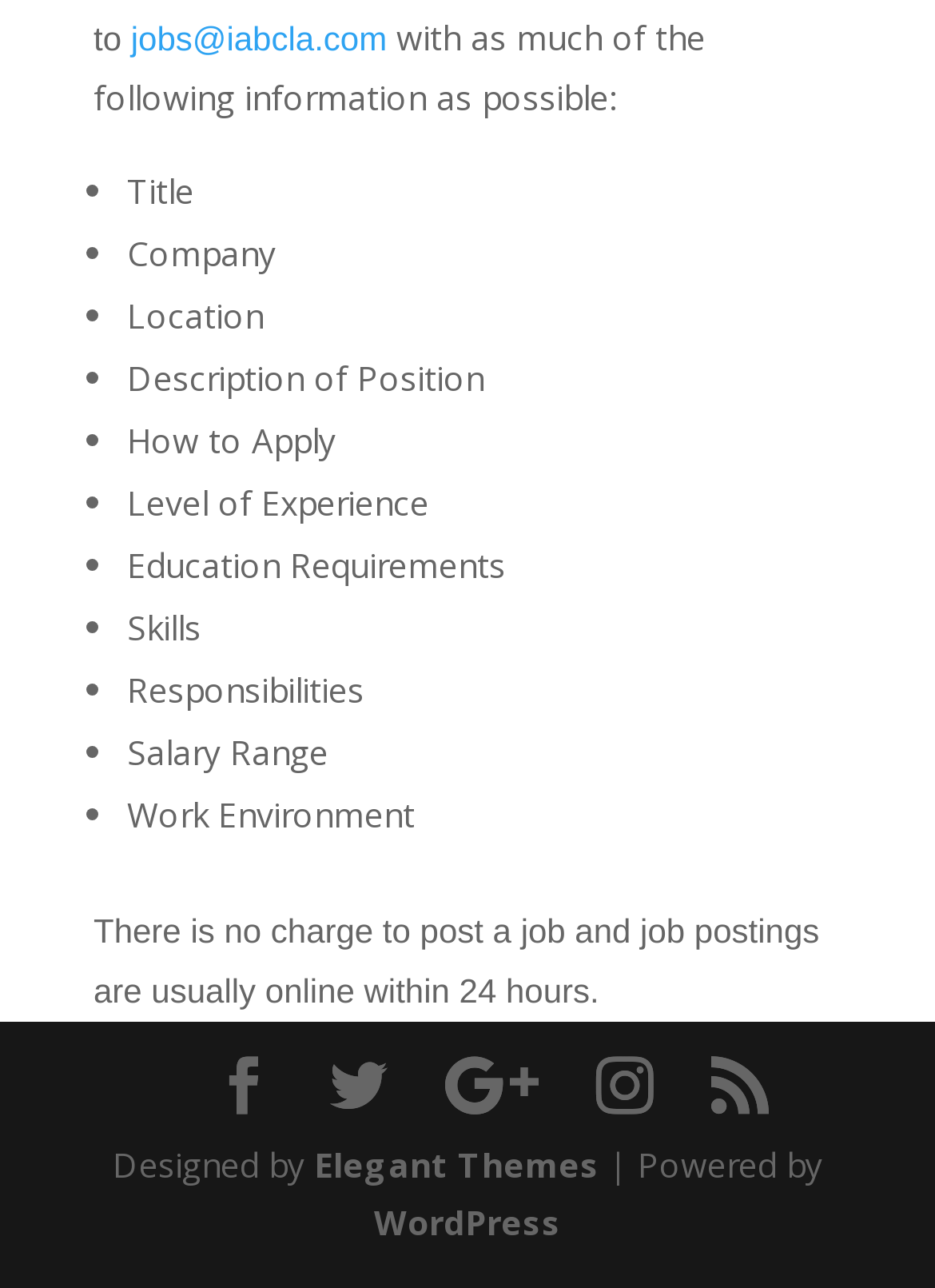Find the bounding box coordinates corresponding to the UI element with the description: "Elegant Themes". The coordinates should be formatted as [left, top, right, bottom], with values as floats between 0 and 1.

[0.336, 0.887, 0.641, 0.922]